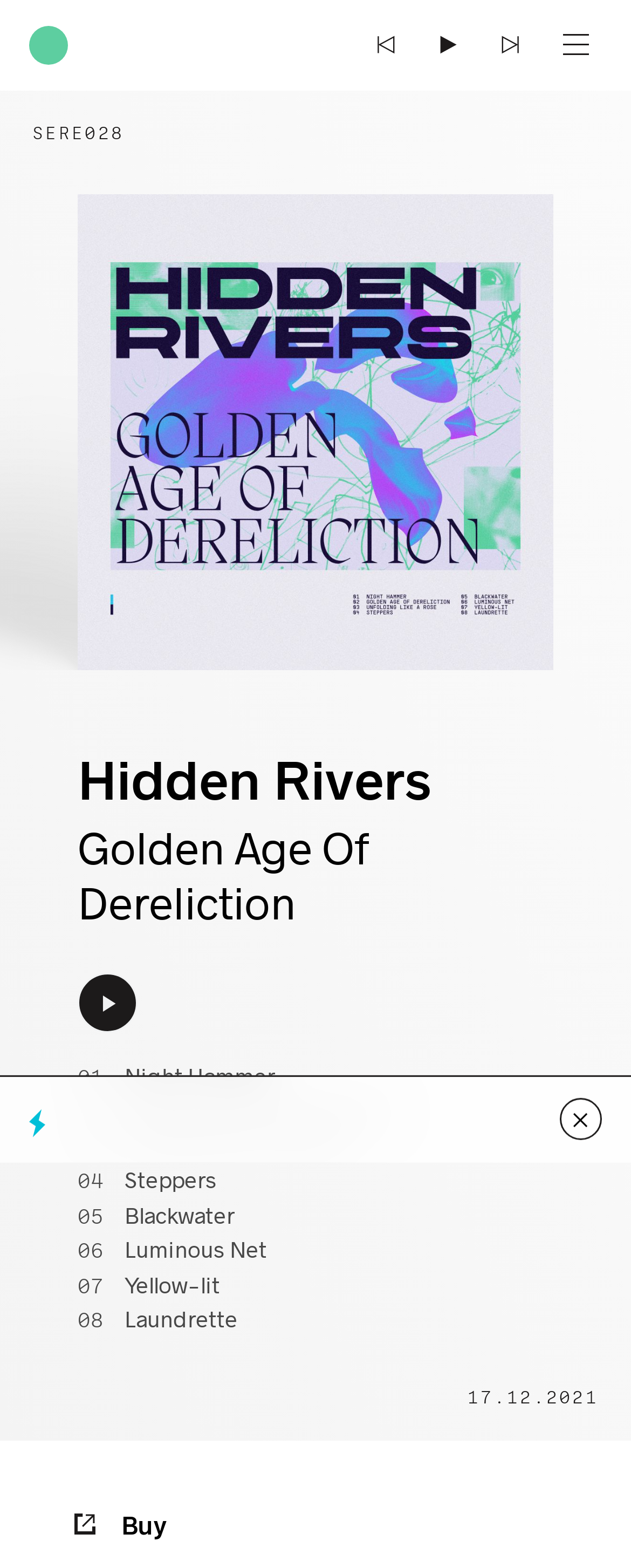Summarize the webpage with a detailed and informative caption.

The webpage appears to be a music album page, specifically for "Golden Age of Dereliction" by Hidden Rivers. At the top, there are four small images aligned horizontally, likely representing album artwork or promotional images.

Below these images, there is a header section that spans the entire width of the page. Within this section, there are two headings: "Hidden Rivers" and "Golden Age Of Dereliction", which are likely the artist and album names, respectively. 

To the right of the headings, there is a button with an image, possibly a play or pause button. Below this button, there are eight buttons labeled with track names, such as "01Night Hammer", "02Golden Age Of Dereliction", and so on, suggesting that these are the tracks on the album.

On the left side of the page, there is a small text "SERE028", which might be a catalog number or release identifier. At the bottom of the page, there is a text "17.12.2021", which could be the release date of the album. 

Near the bottom of the page, there is a "Buy" link, indicating that the album is available for purchase. On the right side of the page, there is a small image and a button, possibly related to social media or sharing options.